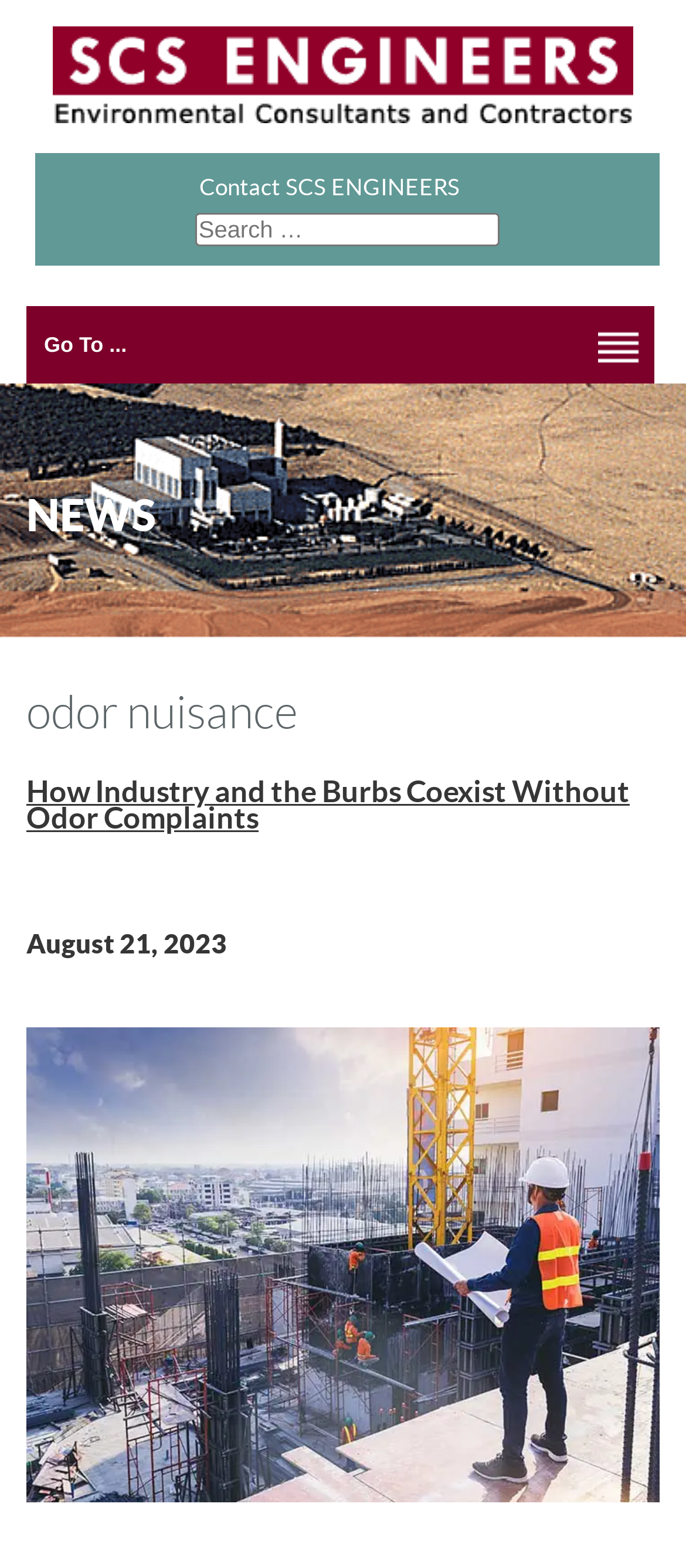What is the purpose of the company?
From the screenshot, provide a brief answer in one word or phrase.

Environmental Consultants